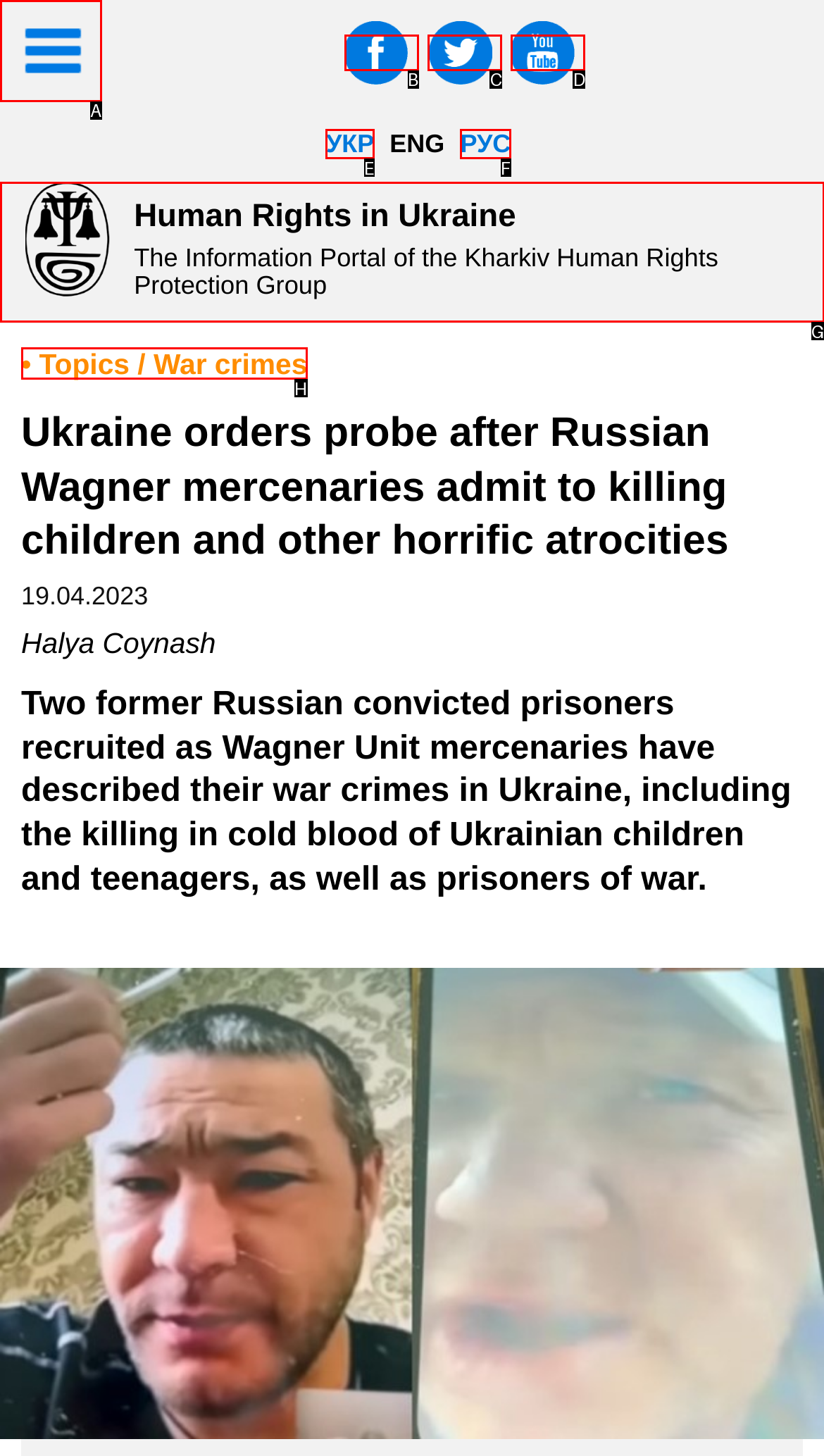Select the HTML element that matches the description: alt="YOUTUBE". Provide the letter of the chosen option as your answer.

D